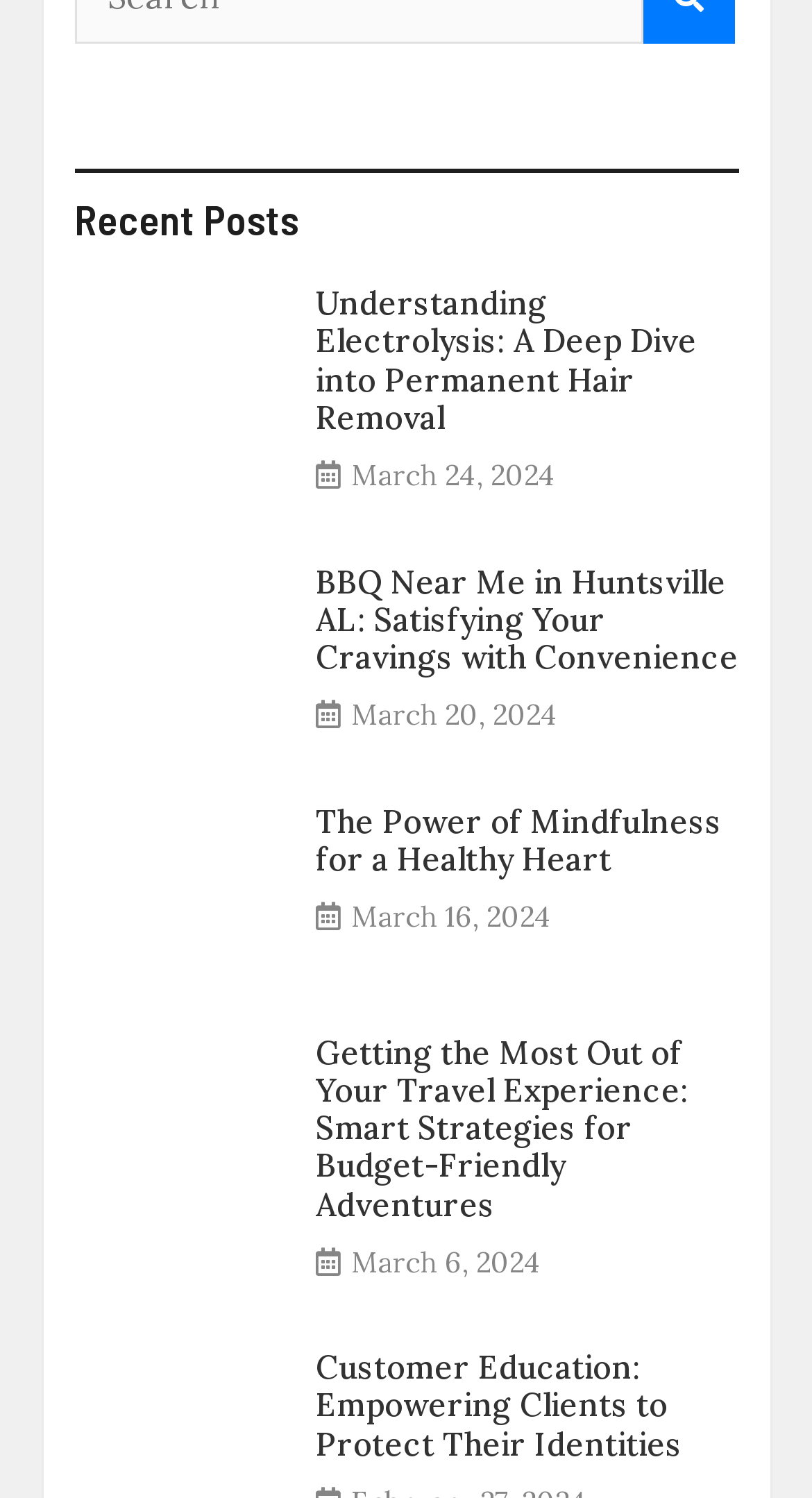What is the title of the first article?
Respond to the question with a single word or phrase according to the image.

Understanding Electrolysis